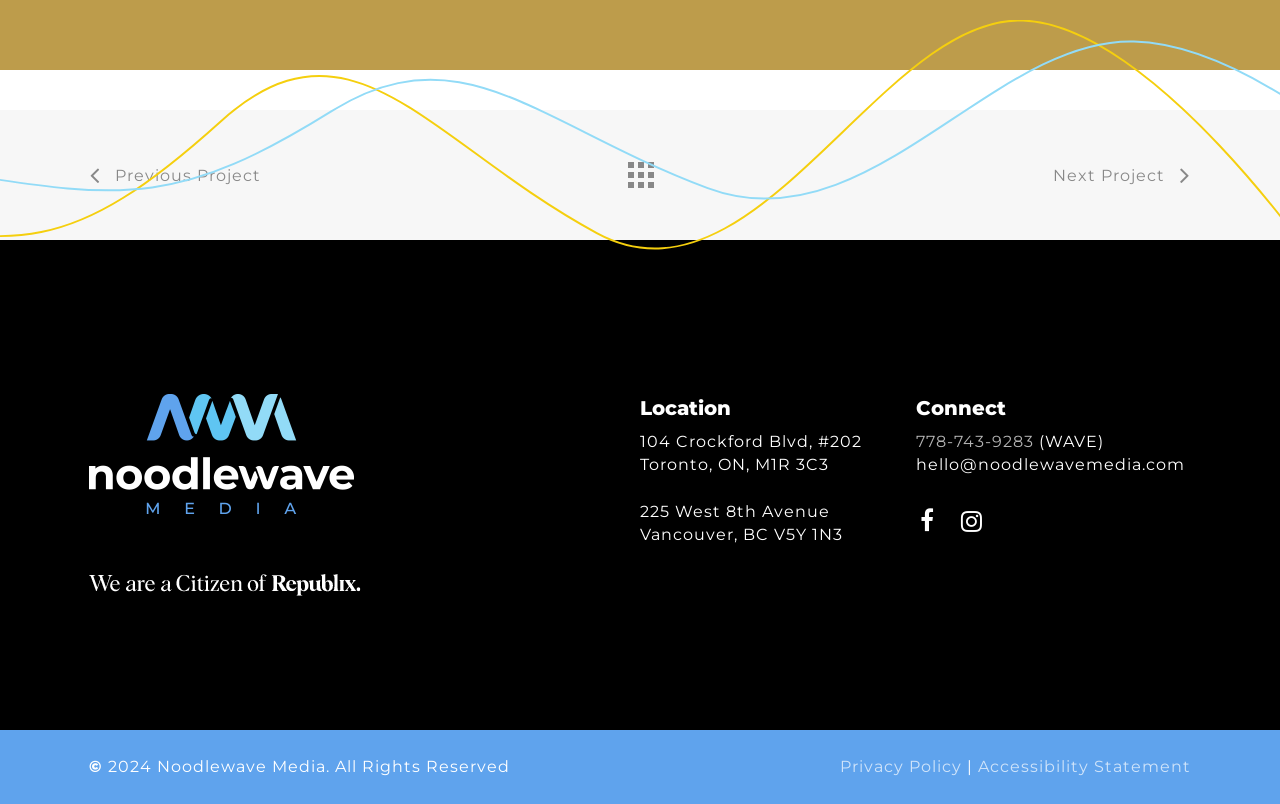How can you contact the project team?
Look at the image and provide a short answer using one word or a phrase.

Phone and email